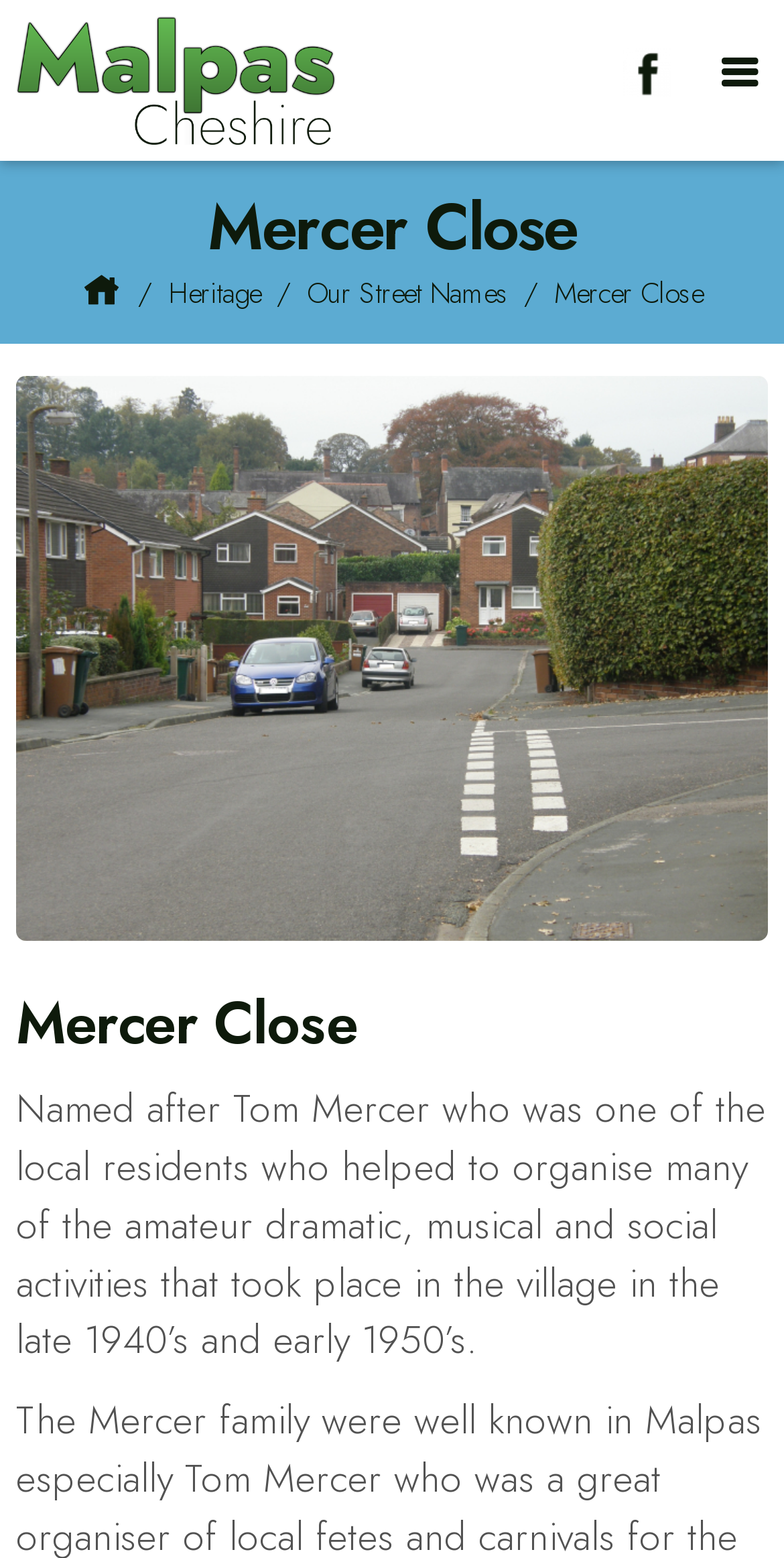Provide a brief response to the question below using one word or phrase:
What is the industry of the business?

Not specified